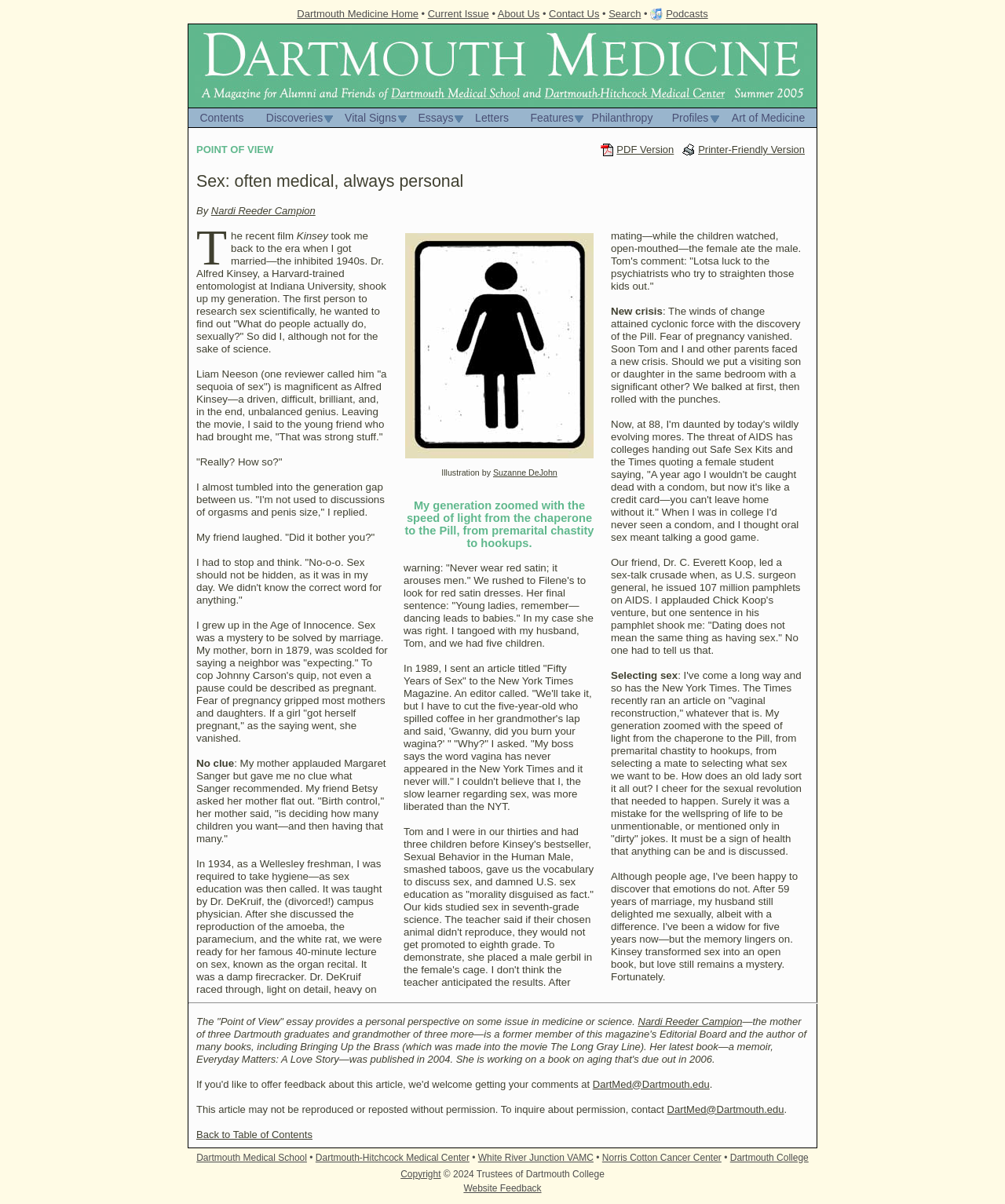Identify the bounding box coordinates of the area you need to click to perform the following instruction: "view current issue".

[0.426, 0.007, 0.487, 0.016]